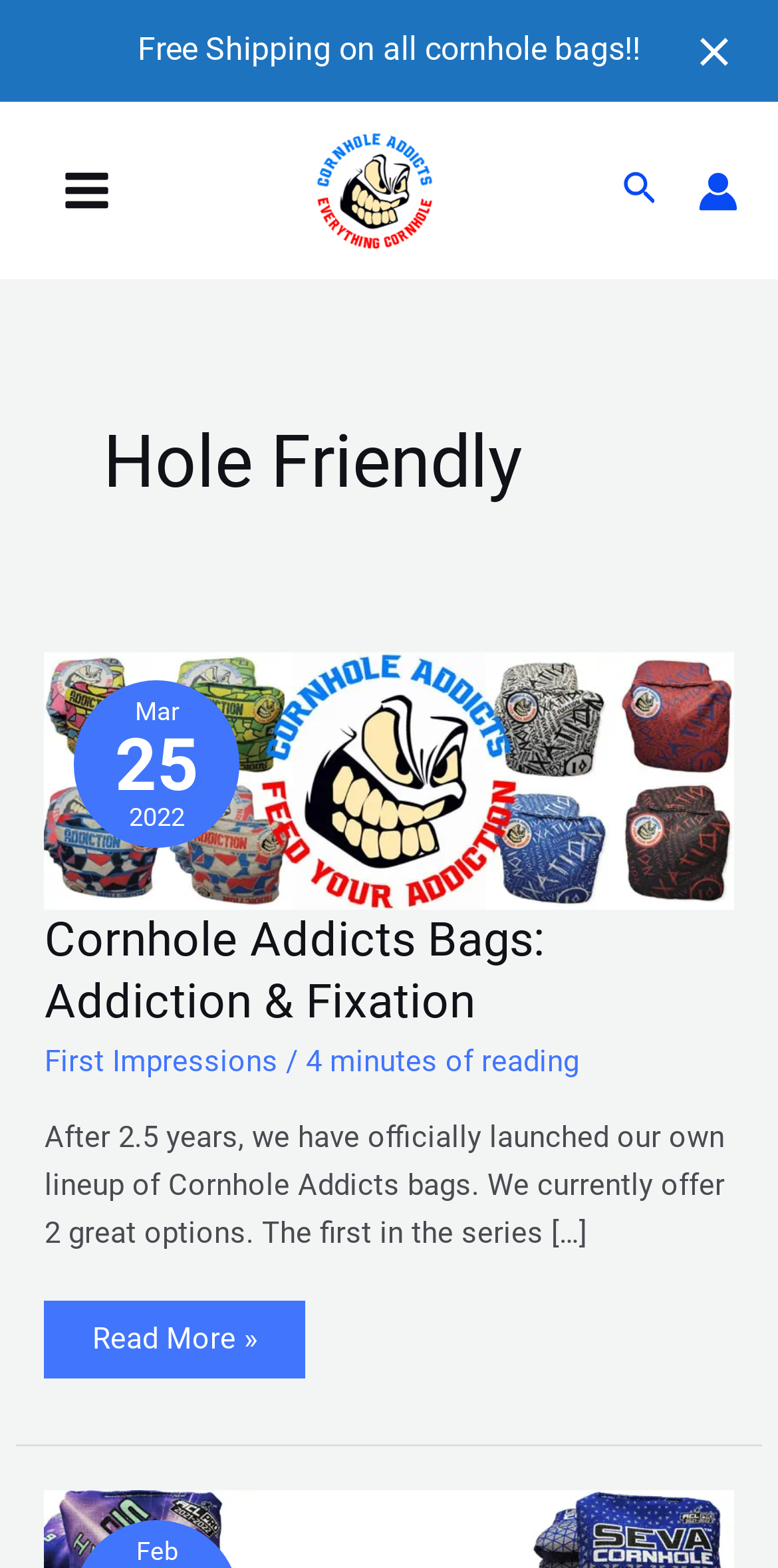Please specify the bounding box coordinates of the region to click in order to perform the following instruction: "Close the notification".

[0.887, 0.017, 0.949, 0.048]